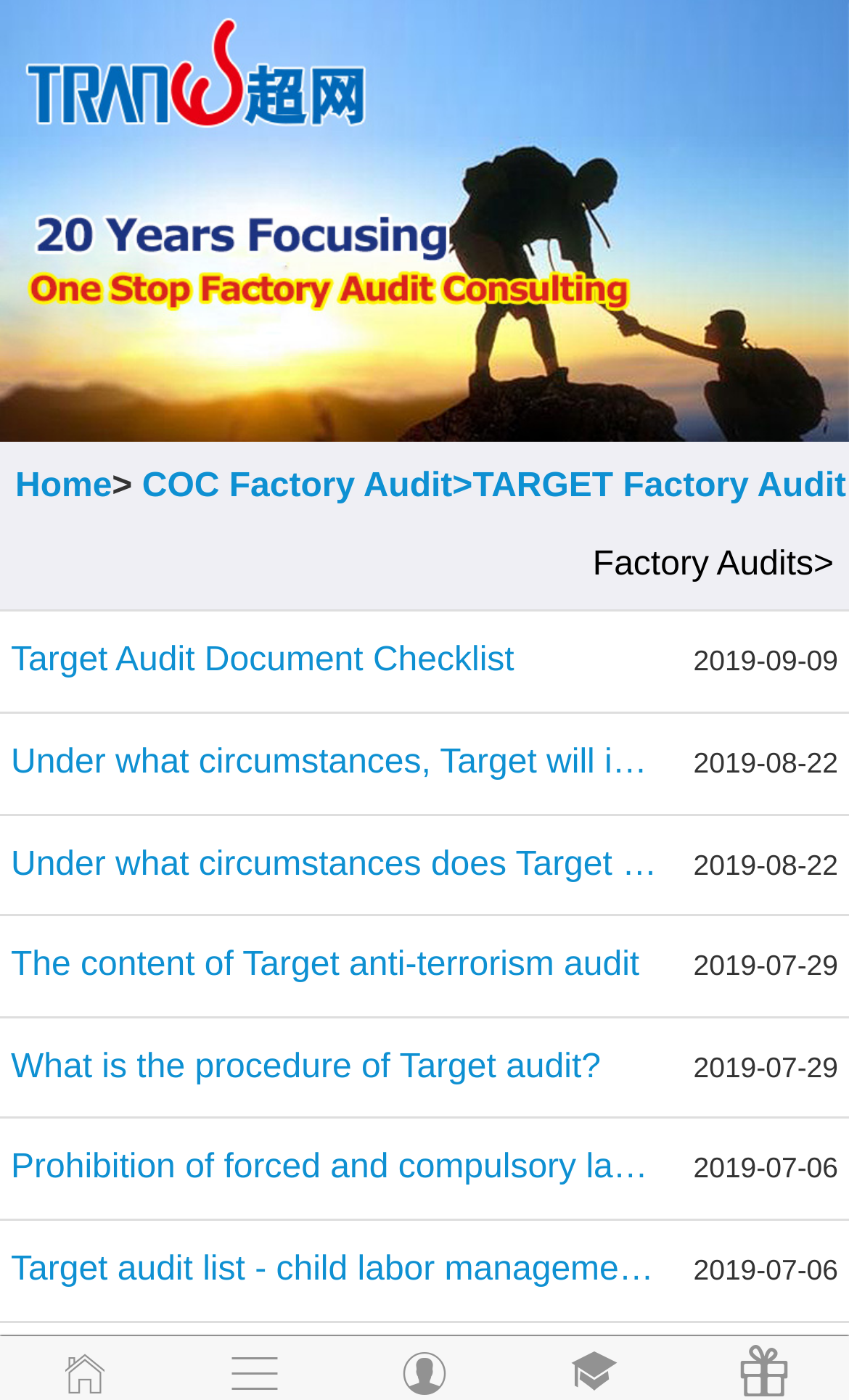What is the date of the article 'Under what circumstances, Target will incur a fine？'?
Please ensure your answer to the question is detailed and covers all necessary aspects.

By looking at the webpage, I can see the article 'Under what circumstances, Target will incur a fine？' and its corresponding date '2019-08-22'.